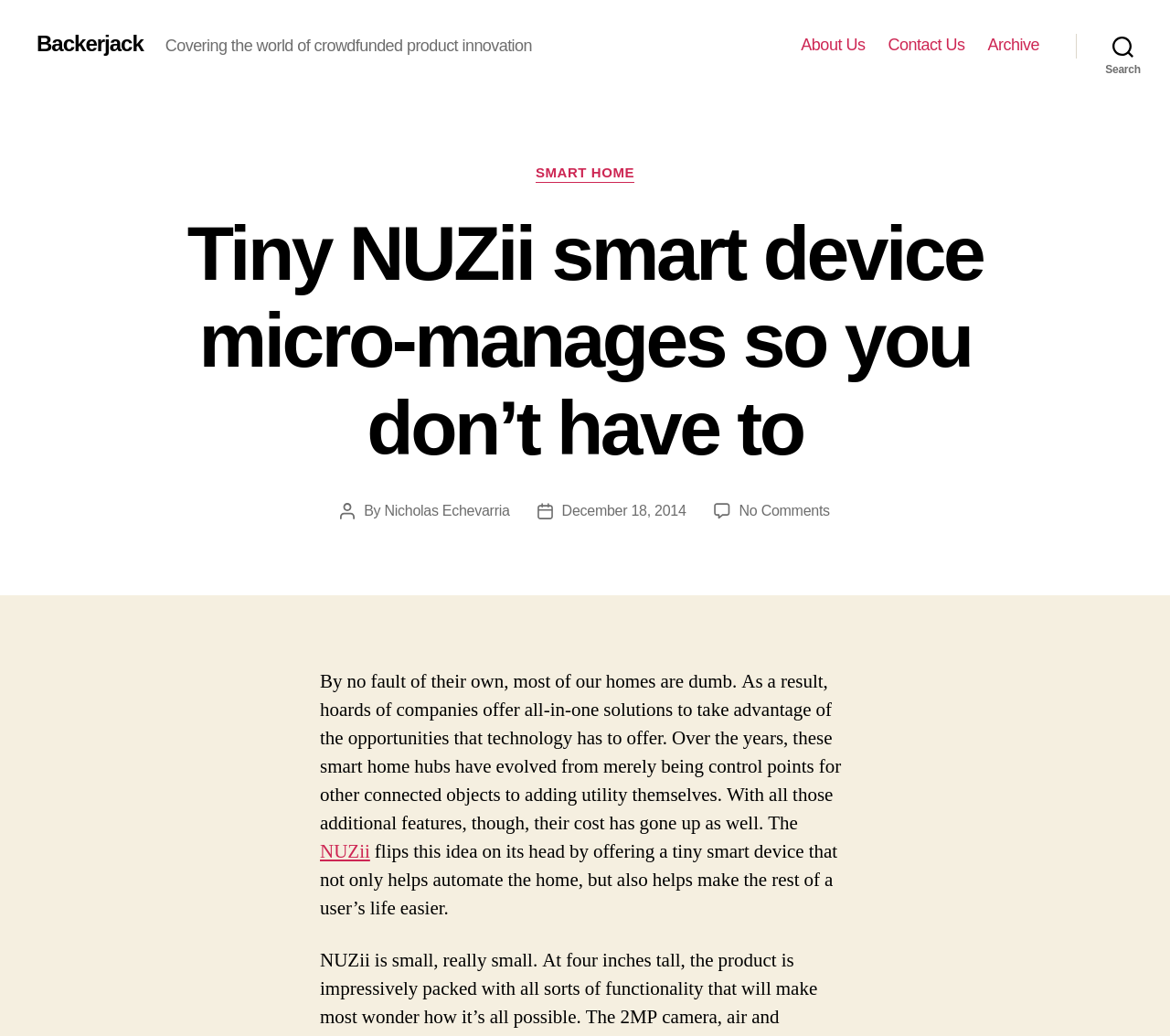What is the name of the smart device?
Give a one-word or short phrase answer based on the image.

NUZii